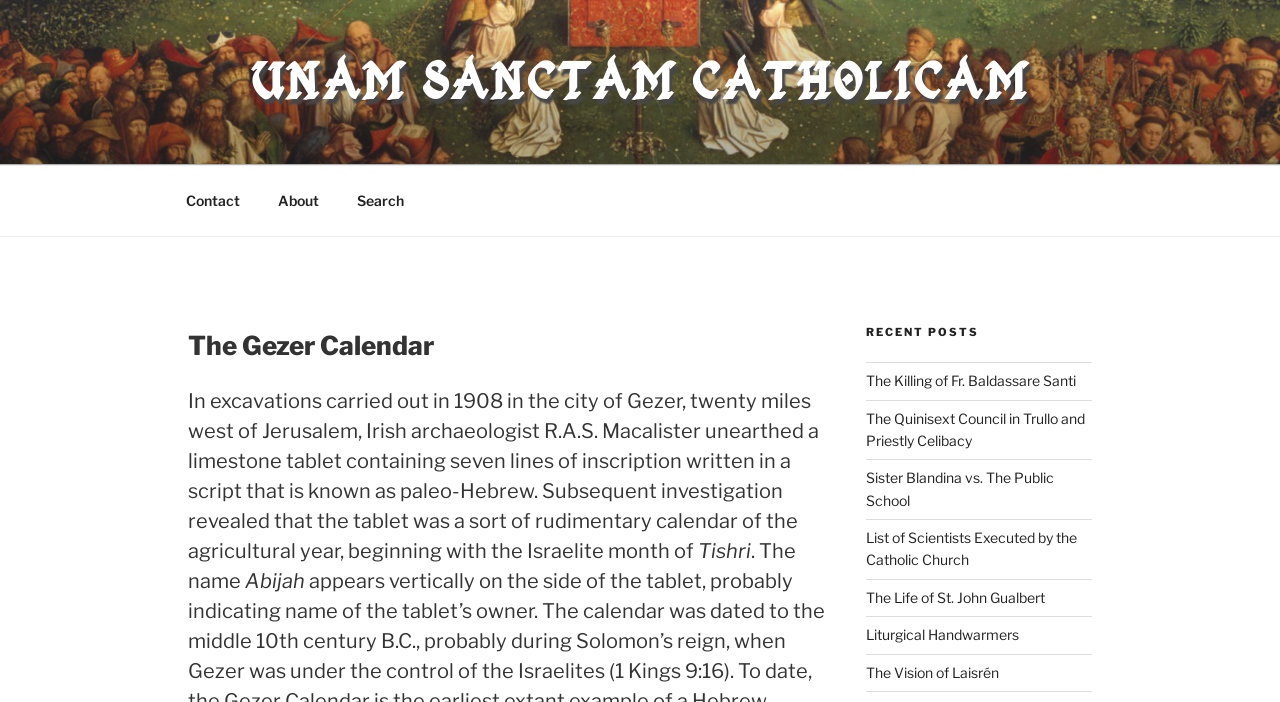Provide the bounding box coordinates for the UI element that is described as: "Search".

[0.265, 0.251, 0.329, 0.321]